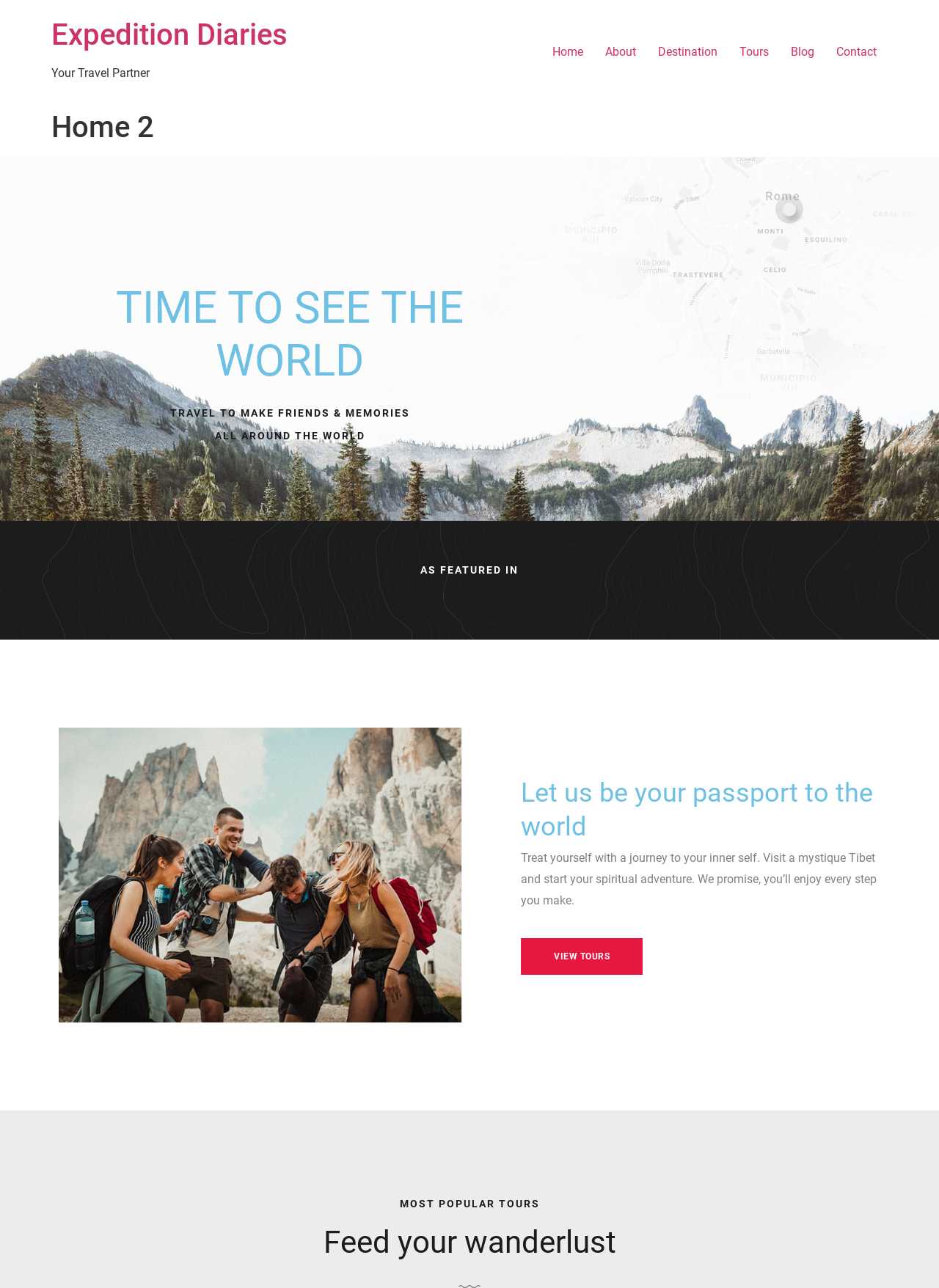What is the name of the travel partner? Based on the screenshot, please respond with a single word or phrase.

Expedition Diaries